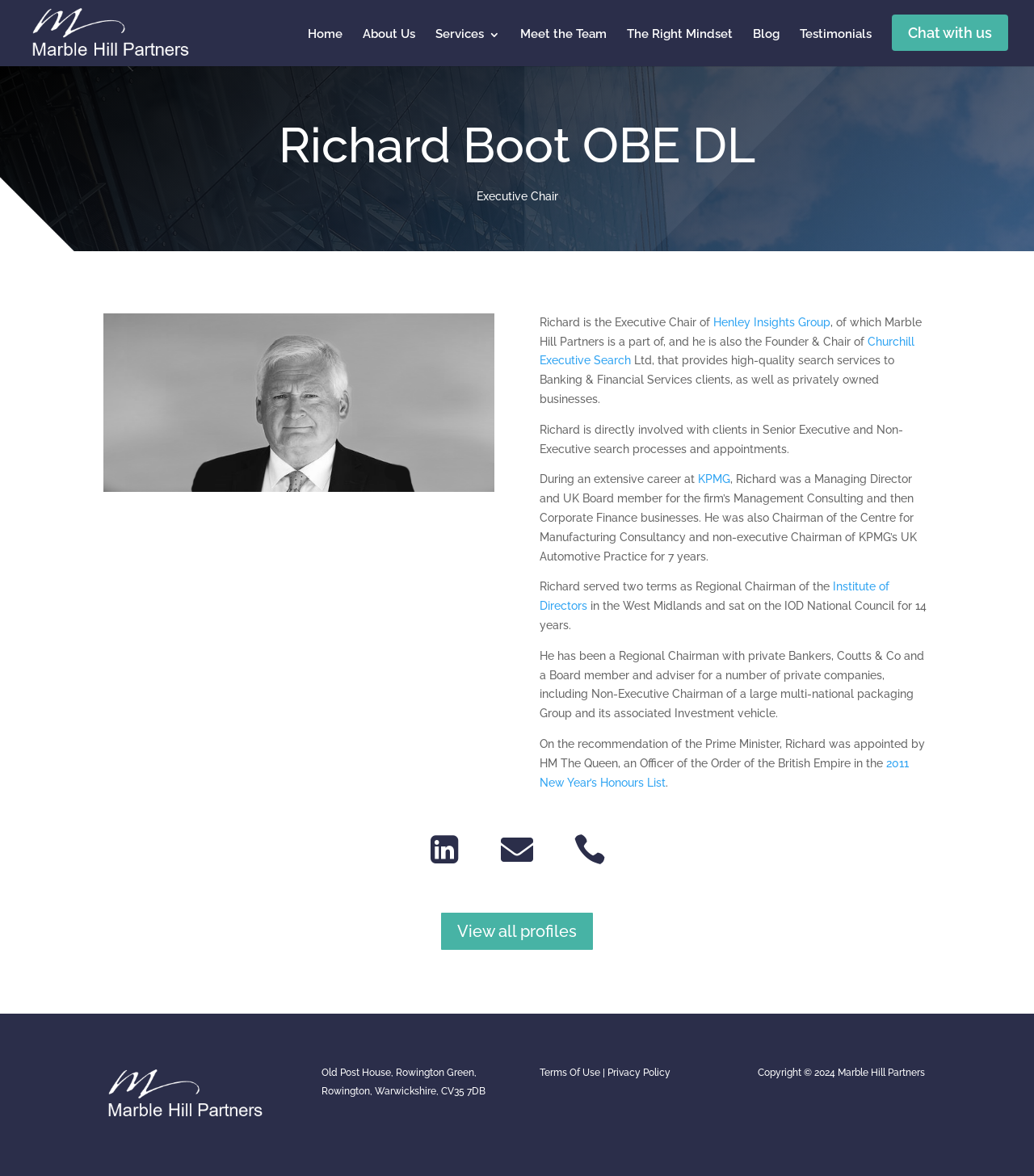Locate the bounding box coordinates of the area where you should click to accomplish the instruction: "Chat with us".

[0.862, 0.012, 0.975, 0.043]